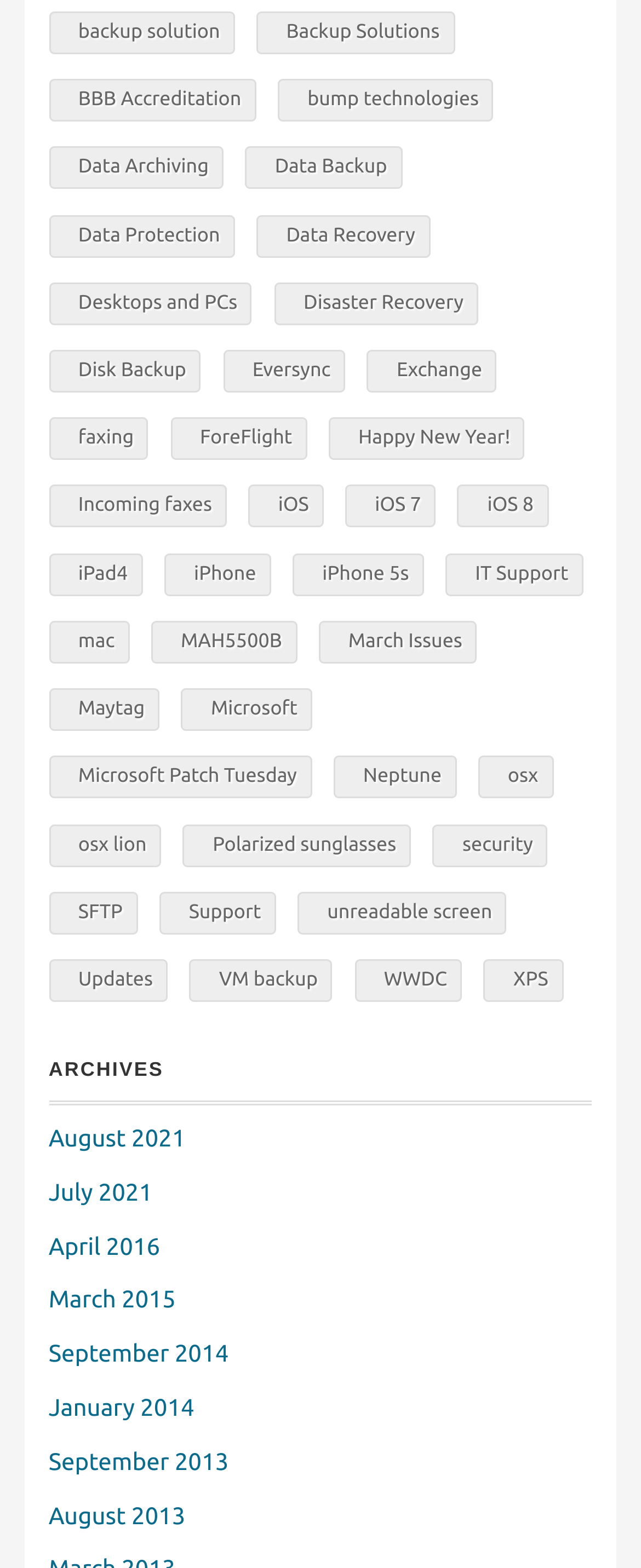How many items are under 'Data Protection'?
Answer the question in a detailed and comprehensive manner.

The link 'Data Protection (3 items)' is located at [0.076, 0.137, 0.366, 0.164] and it has 3 items under it.